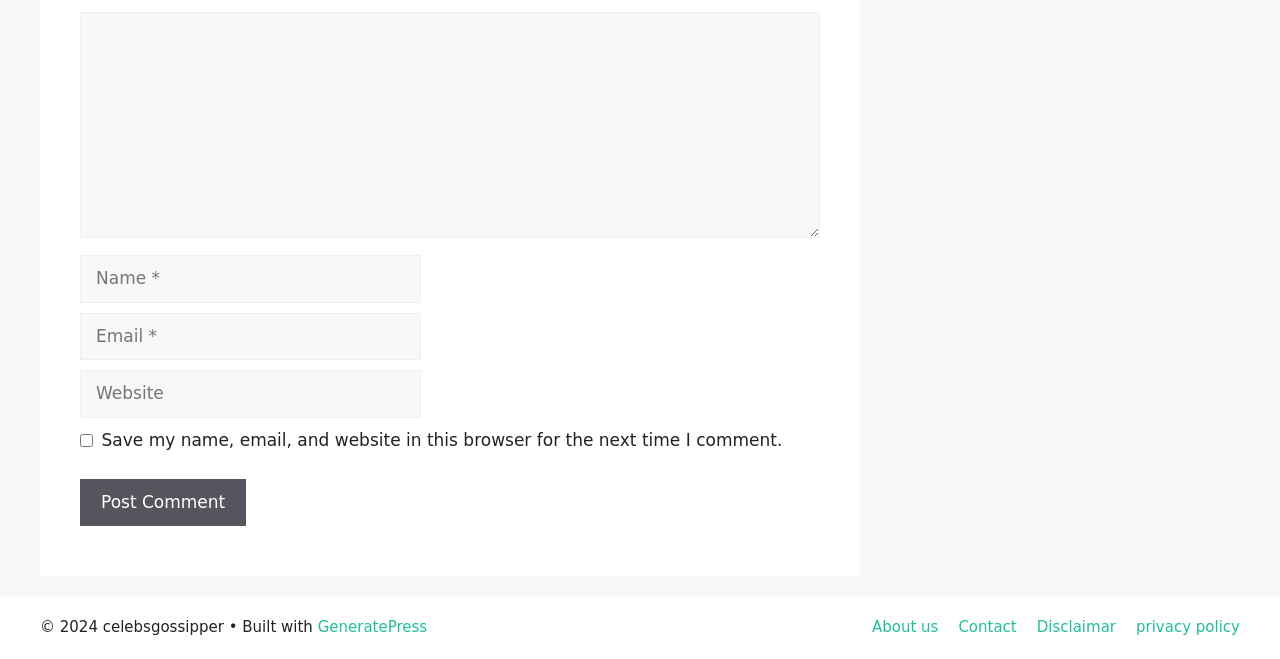Given the element description, predict the bounding box coordinates in the format (top-left x, top-left y, bottom-right x, bottom-right y). Make sure all values are between 0 and 1. Here is the element description: parent_node: Comment name="comment"

[0.062, 0.018, 0.641, 0.361]